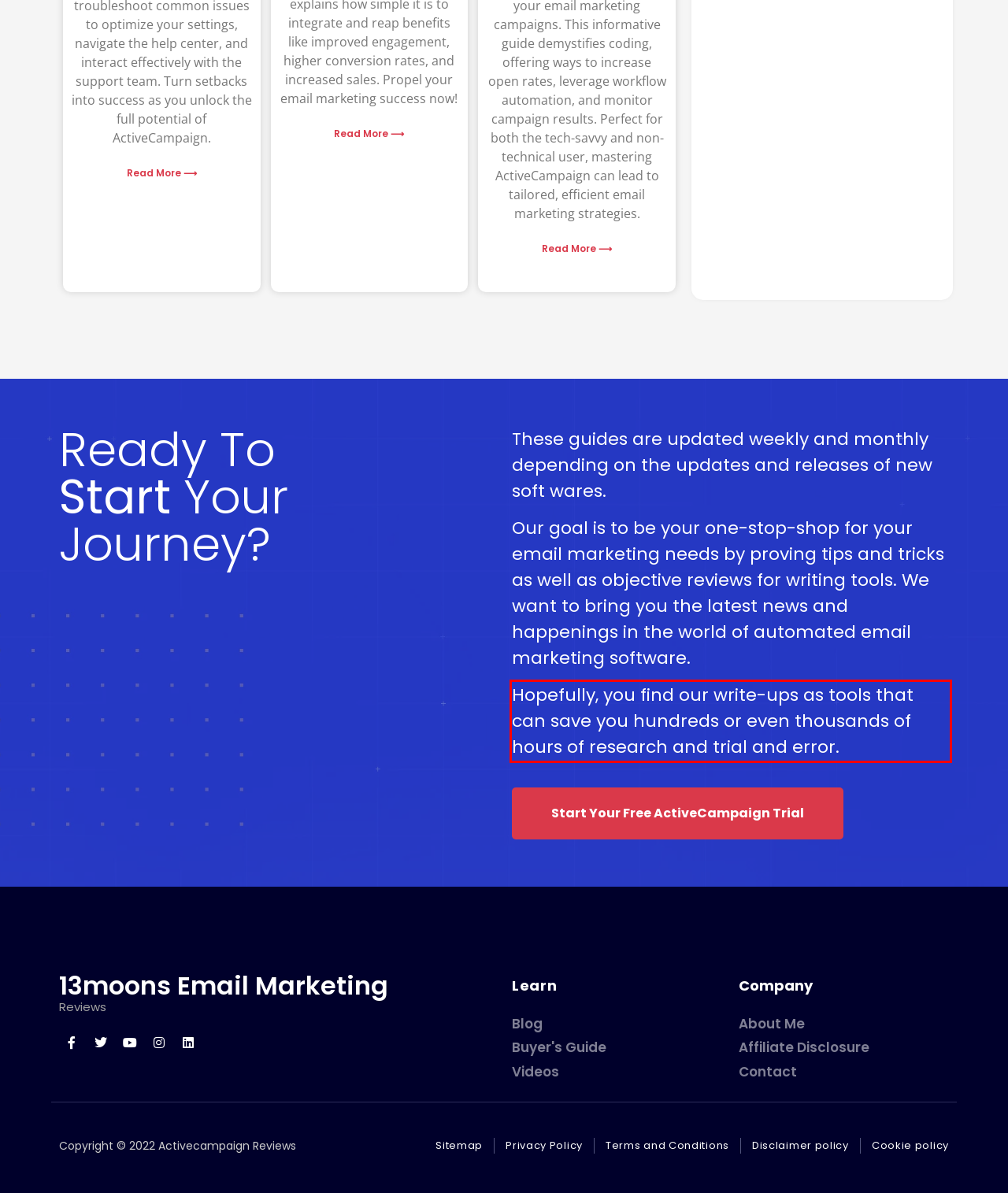With the given screenshot of a webpage, locate the red rectangle bounding box and extract the text content using OCR.

Hopefully, you find our write-ups as tools that can save you hundreds or even thousands of hours of research and trial and error.